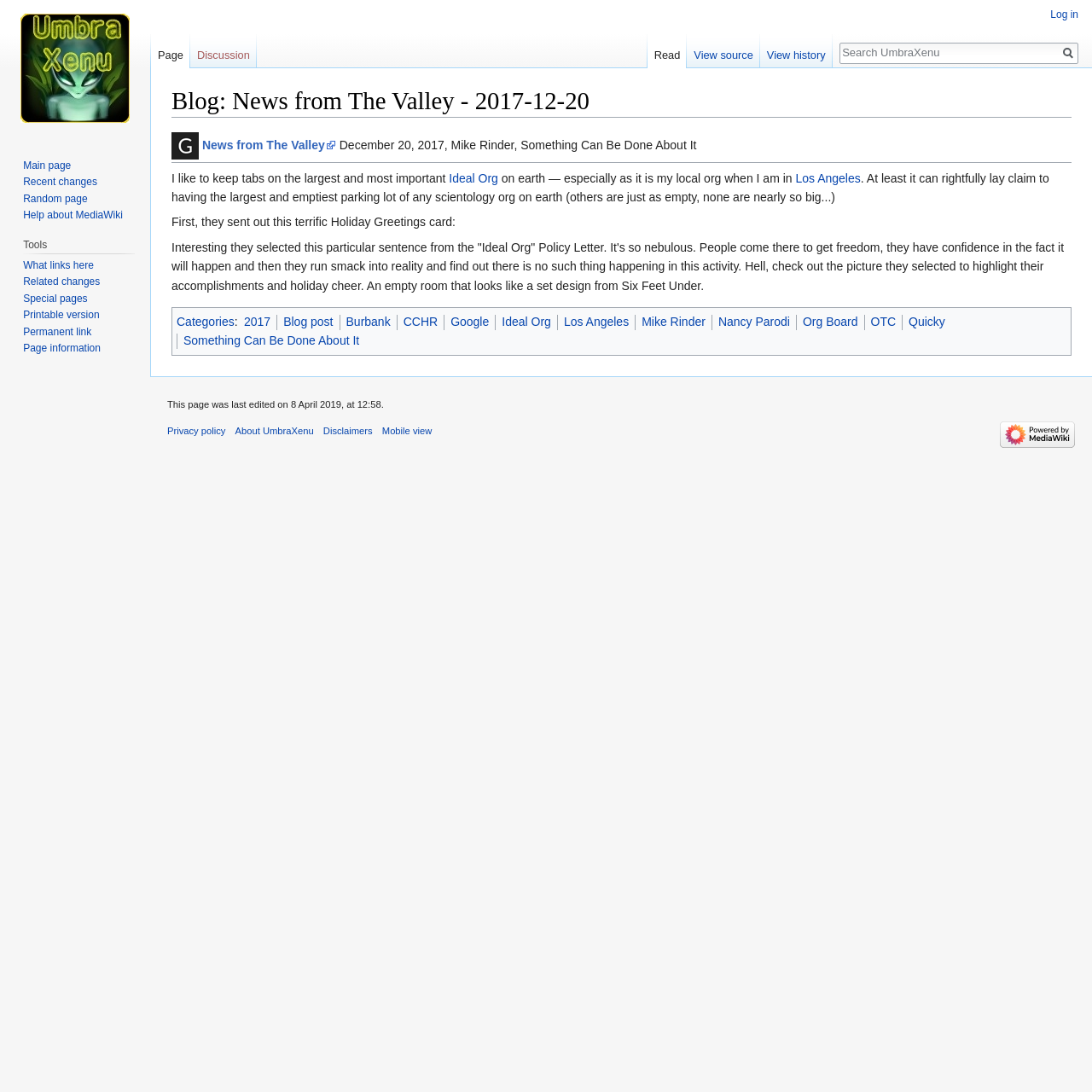Locate the bounding box coordinates of the area that needs to be clicked to fulfill the following instruction: "View the page history". The coordinates should be in the format of four float numbers between 0 and 1, namely [left, top, right, bottom].

[0.696, 0.031, 0.762, 0.063]